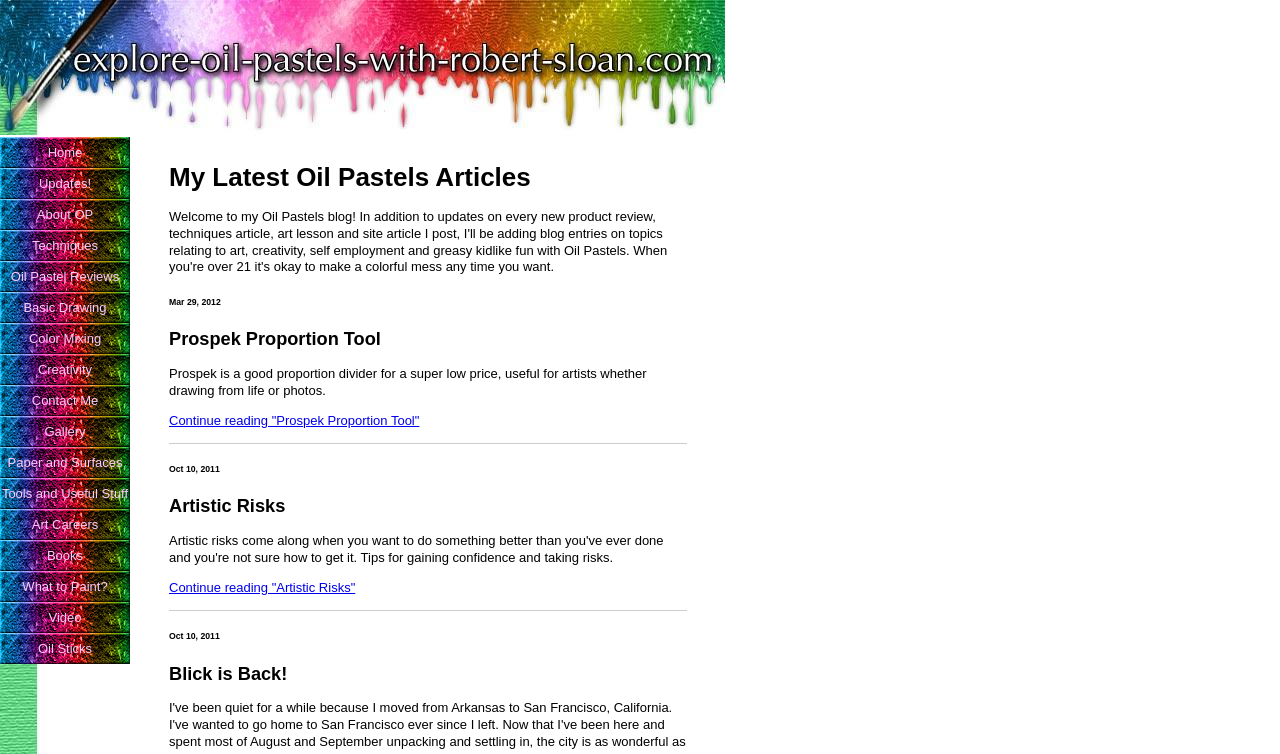Identify the bounding box coordinates of the region that should be clicked to execute the following instruction: "Learn about Artistic Risks".

[0.132, 0.657, 0.537, 0.688]